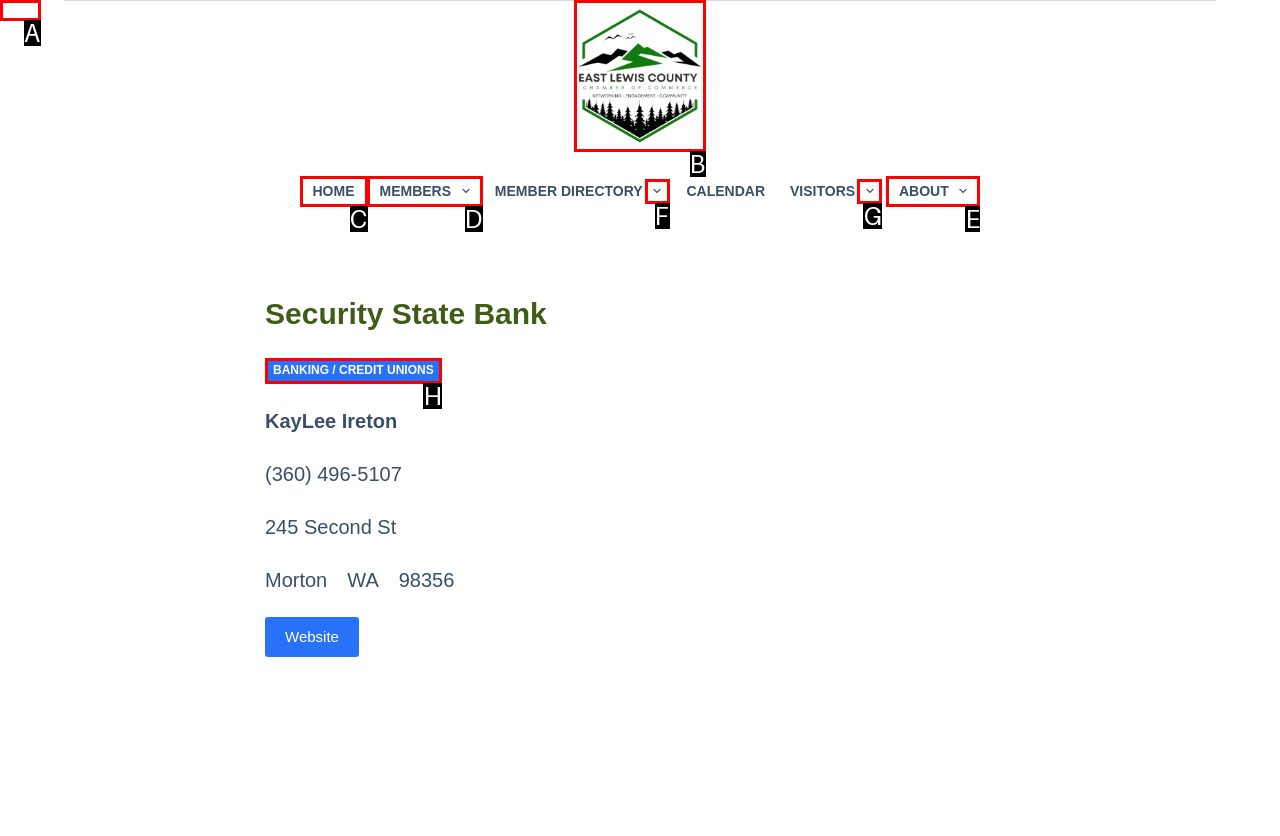Identify which lettered option to click to carry out the task: Visit East Lewis County Chamber of Commerce website. Provide the letter as your answer.

B